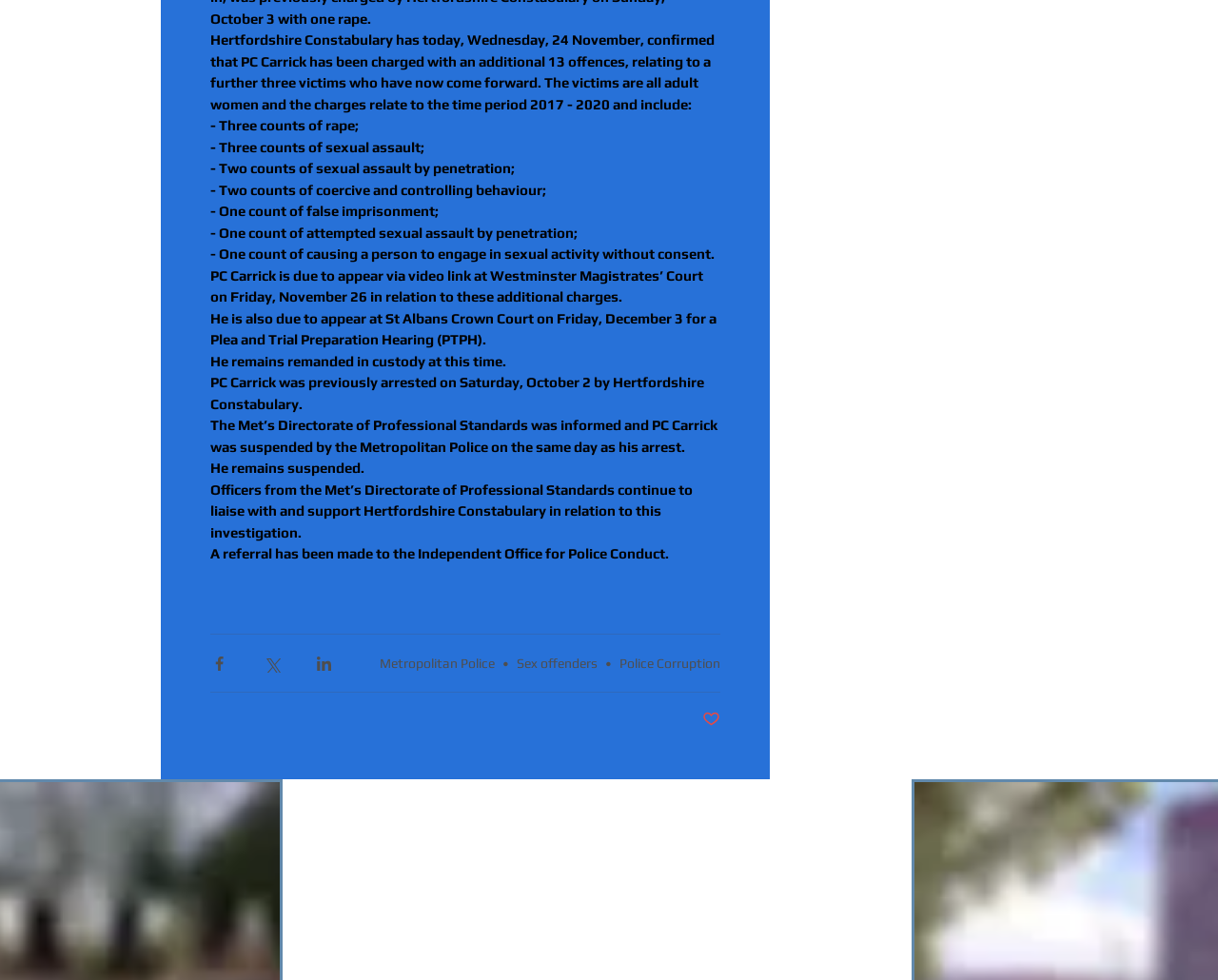Find the bounding box coordinates of the element I should click to carry out the following instruction: "Visit Metropolitan Police".

[0.312, 0.669, 0.406, 0.684]